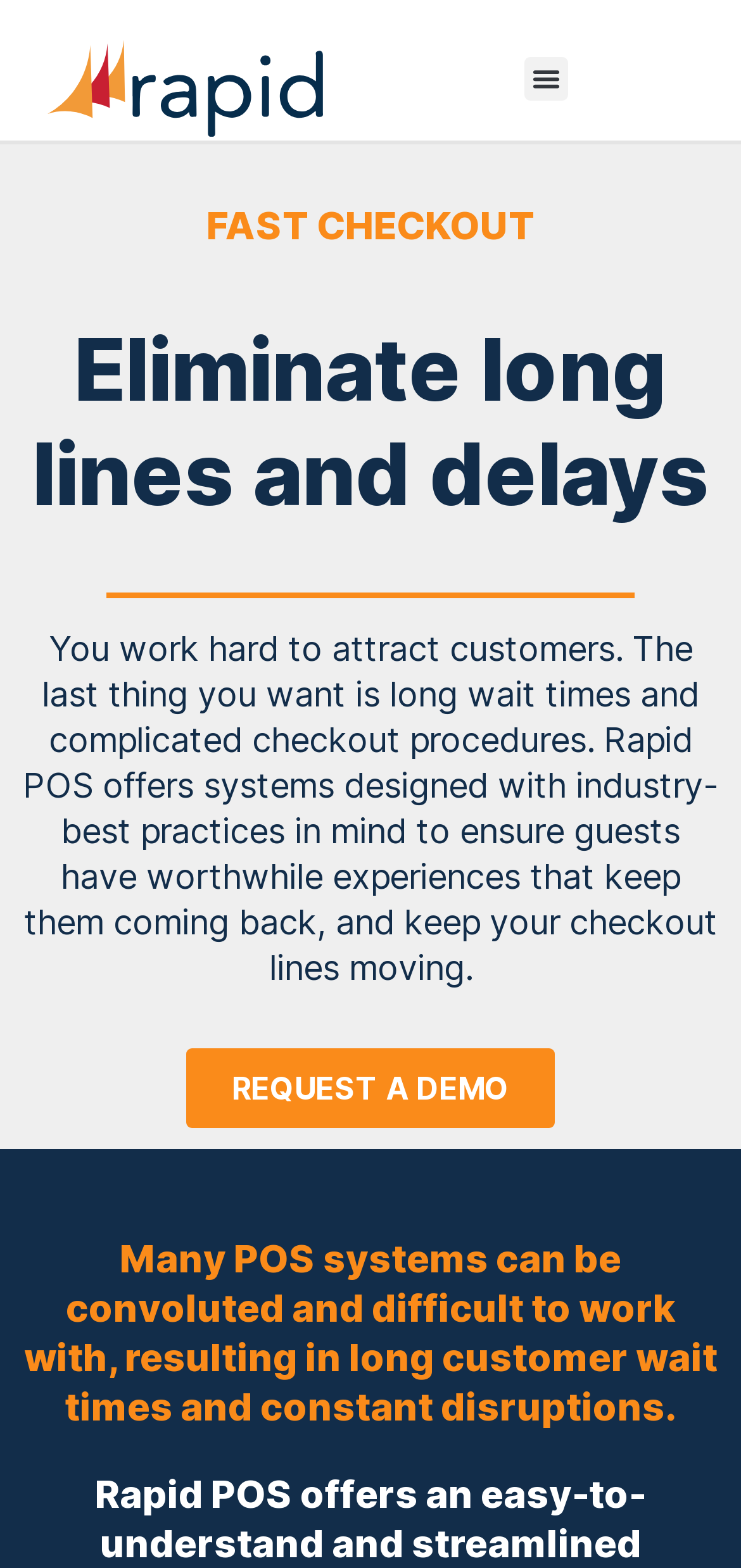What is the focus of Rapid POS systems?
Based on the image, provide your answer in one word or phrase.

Industry-best practices